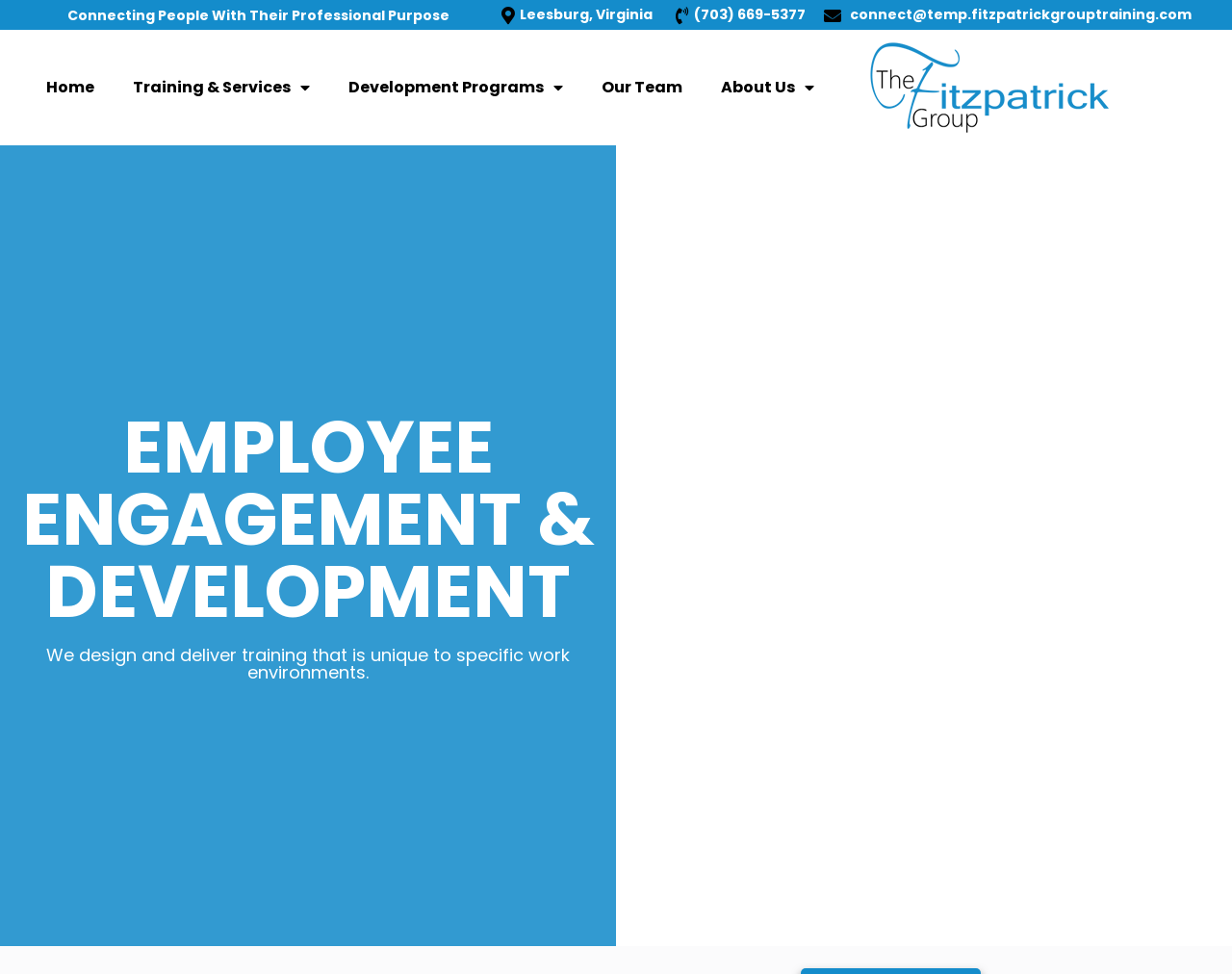Predict the bounding box of the UI element based on this description: "Training & Services".

[0.092, 0.067, 0.267, 0.113]